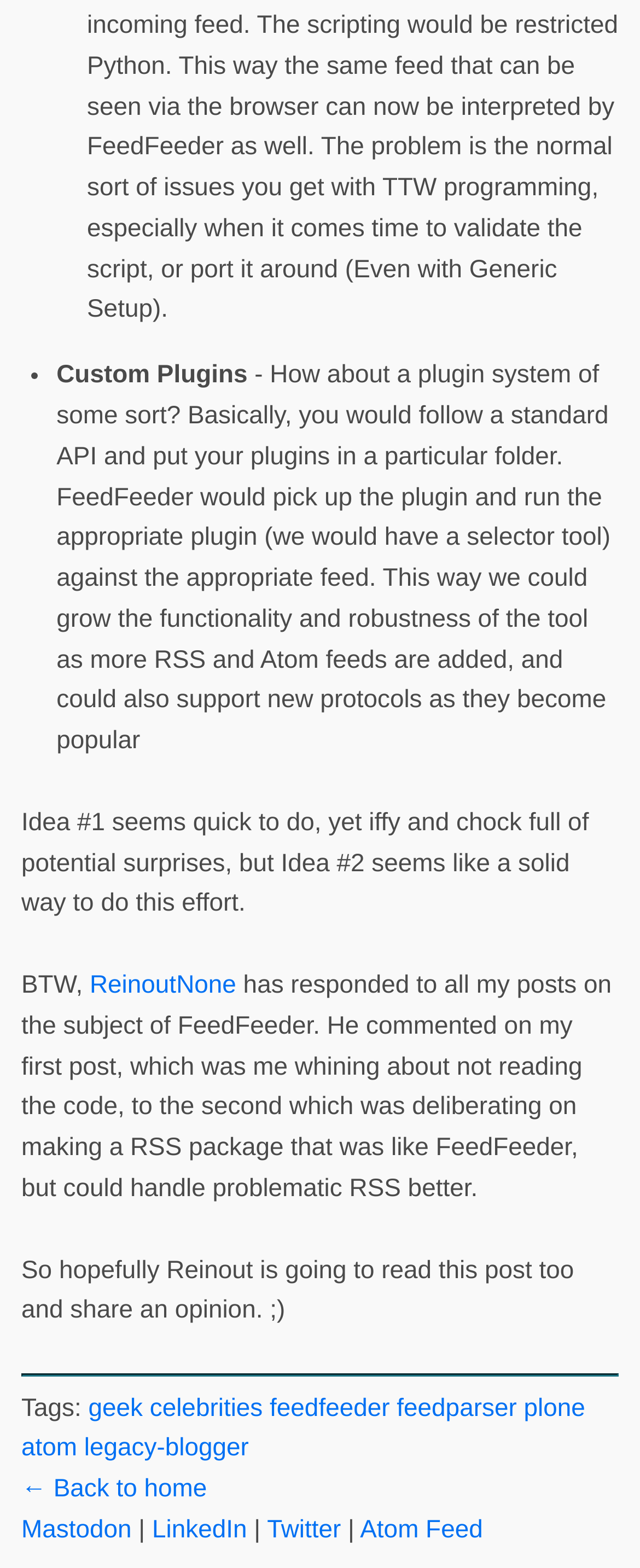Determine the coordinates of the bounding box that should be clicked to complete the instruction: "Go back to the home page". The coordinates should be represented by four float numbers between 0 and 1: [left, top, right, bottom].

[0.033, 0.941, 0.323, 0.959]